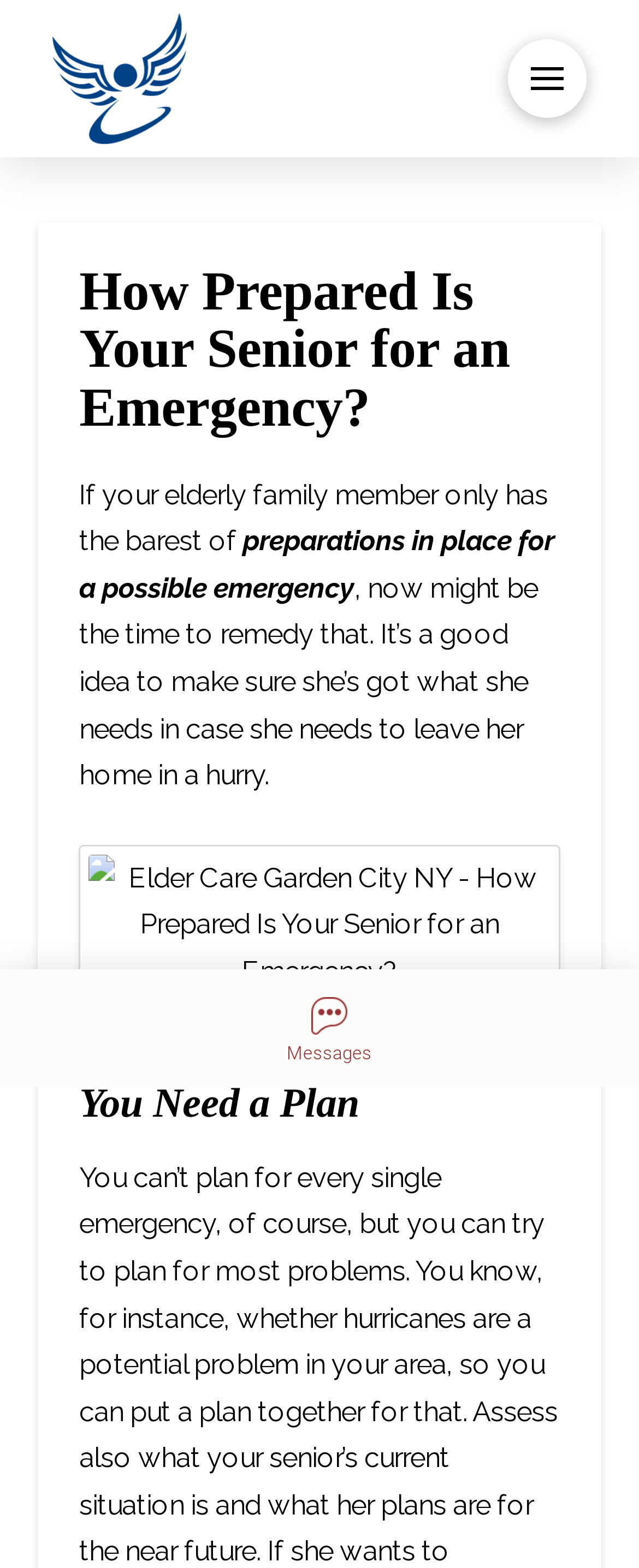From the element description aria-label="Toggle Dropdown Content", predict the bounding box coordinates of the UI element. The coordinates must be specified in the format (top-left x, top-left y, bottom-right x, bottom-right y) and should be within the 0 to 1 range.

[0.795, 0.025, 0.918, 0.075]